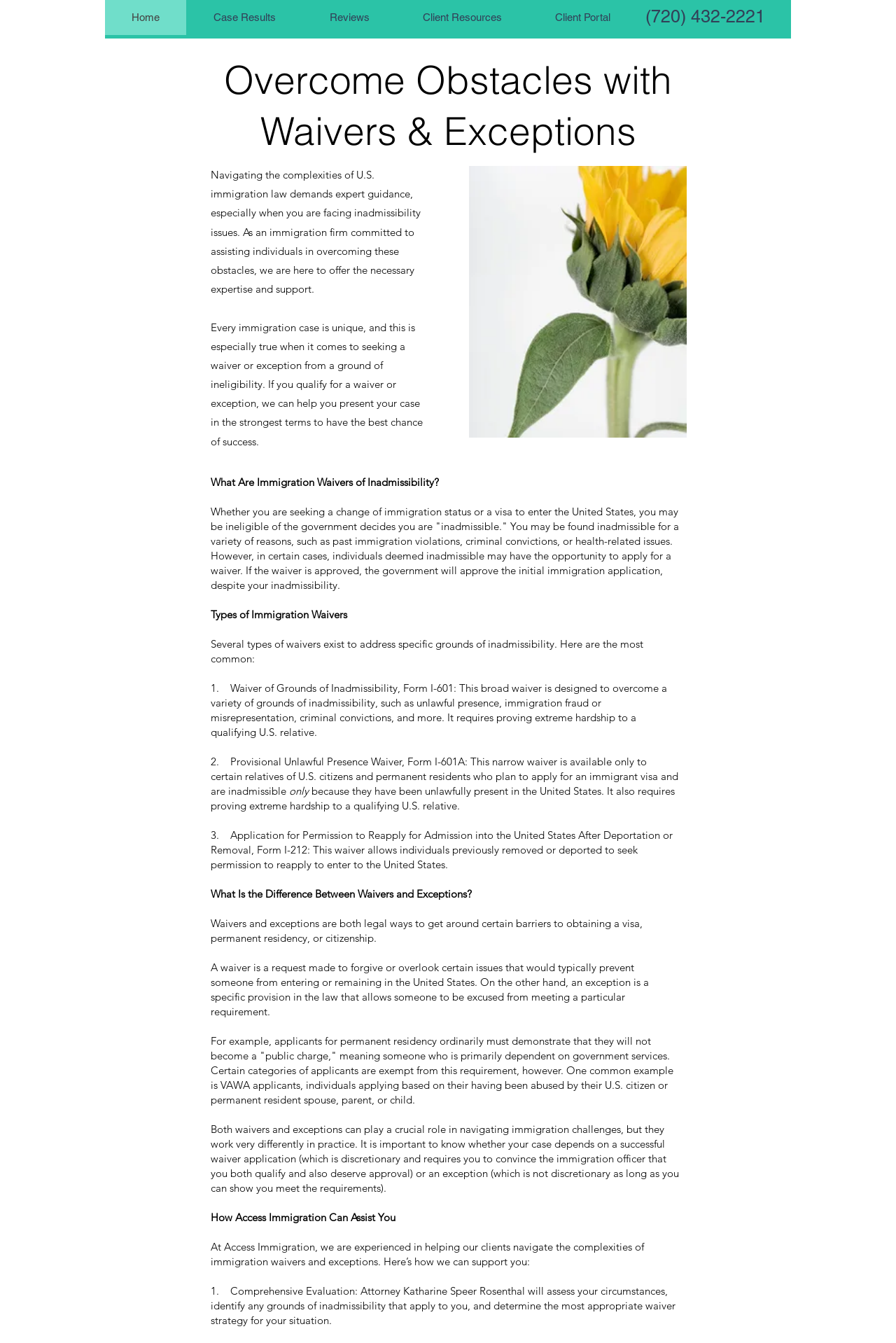What is the difference between a waiver and an exception?
Please provide a single word or phrase in response based on the screenshot.

Waiver forgives, exception excuses